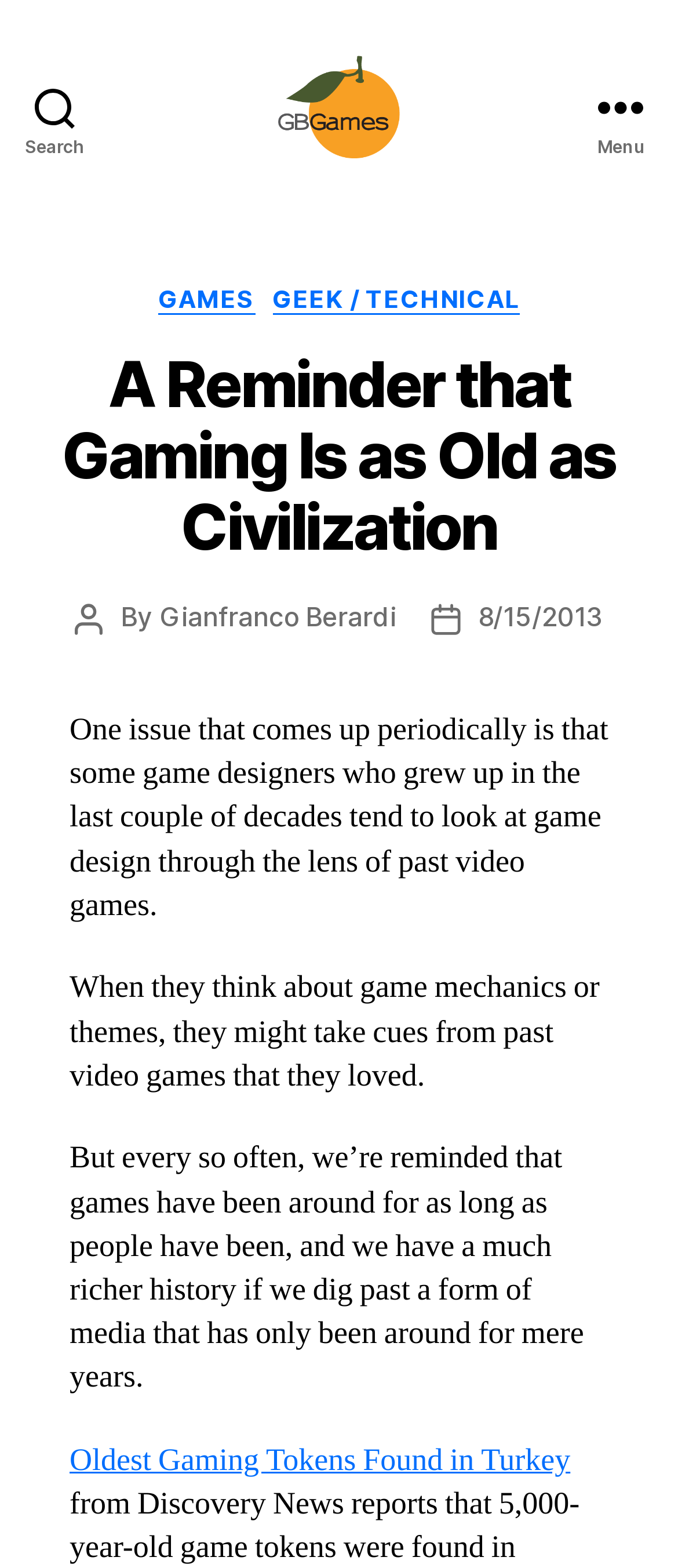Describe every aspect of the webpage in a detailed manner.

The webpage is about an article titled "A Reminder that Gaming Is as Old as Civilization" on the GBGames website. At the top left, there is a search button, and next to it, a link to the GBGames website with an accompanying image. On the top right, there is a menu button.

Below the menu button, there is a header section with several links to categories, including "GAMES" and "GEEK / TECHNICAL". The main article title "A Reminder that Gaming Is as Old as Civilization" is prominently displayed in the center of the page.

Under the article title, there is information about the post author, Gianfranco Berardi, and the post date, August 15, 2013. The main content of the article is divided into four paragraphs. The first paragraph discusses how some game designers tend to look at game design through the lens of past video games. The second paragraph elaborates on how they take cues from past video games they loved. The third paragraph highlights the importance of looking beyond video games to understand the rich history of games. The fourth paragraph provides a link to an article about the oldest gaming tokens found in Turkey.

Overall, the webpage is focused on presenting an article about the history of gaming, with a clear structure and easy-to-read text.